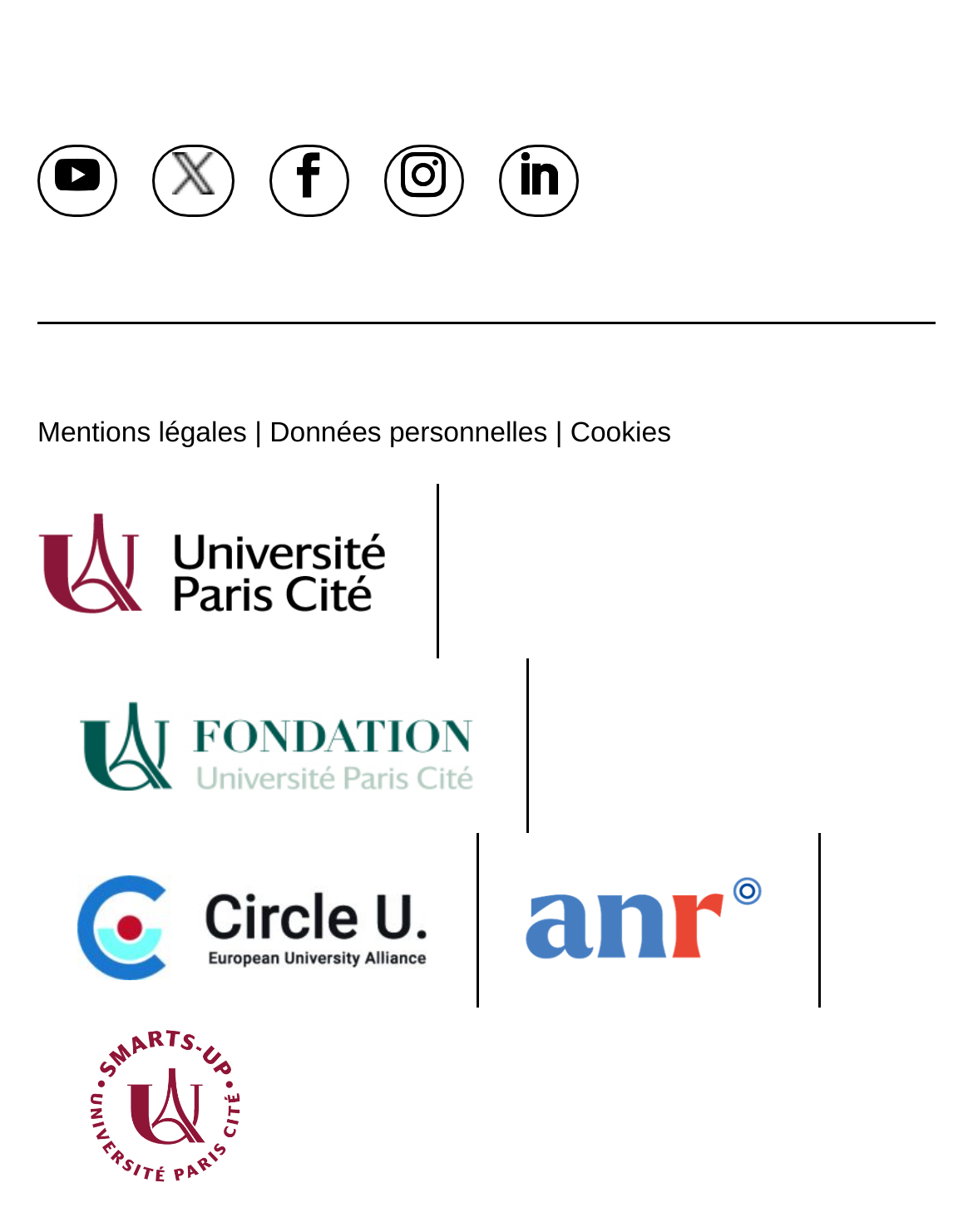Locate the bounding box coordinates of the element's region that should be clicked to carry out the following instruction: "Go to fondation UP". The coordinates need to be four float numbers between 0 and 1, i.e., [left, top, right, bottom].

[0.079, 0.616, 0.49, 0.649]